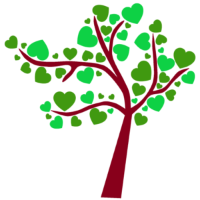What shape are the leaves on the tree?
Your answer should be a single word or phrase derived from the screenshot.

Heart-shaped